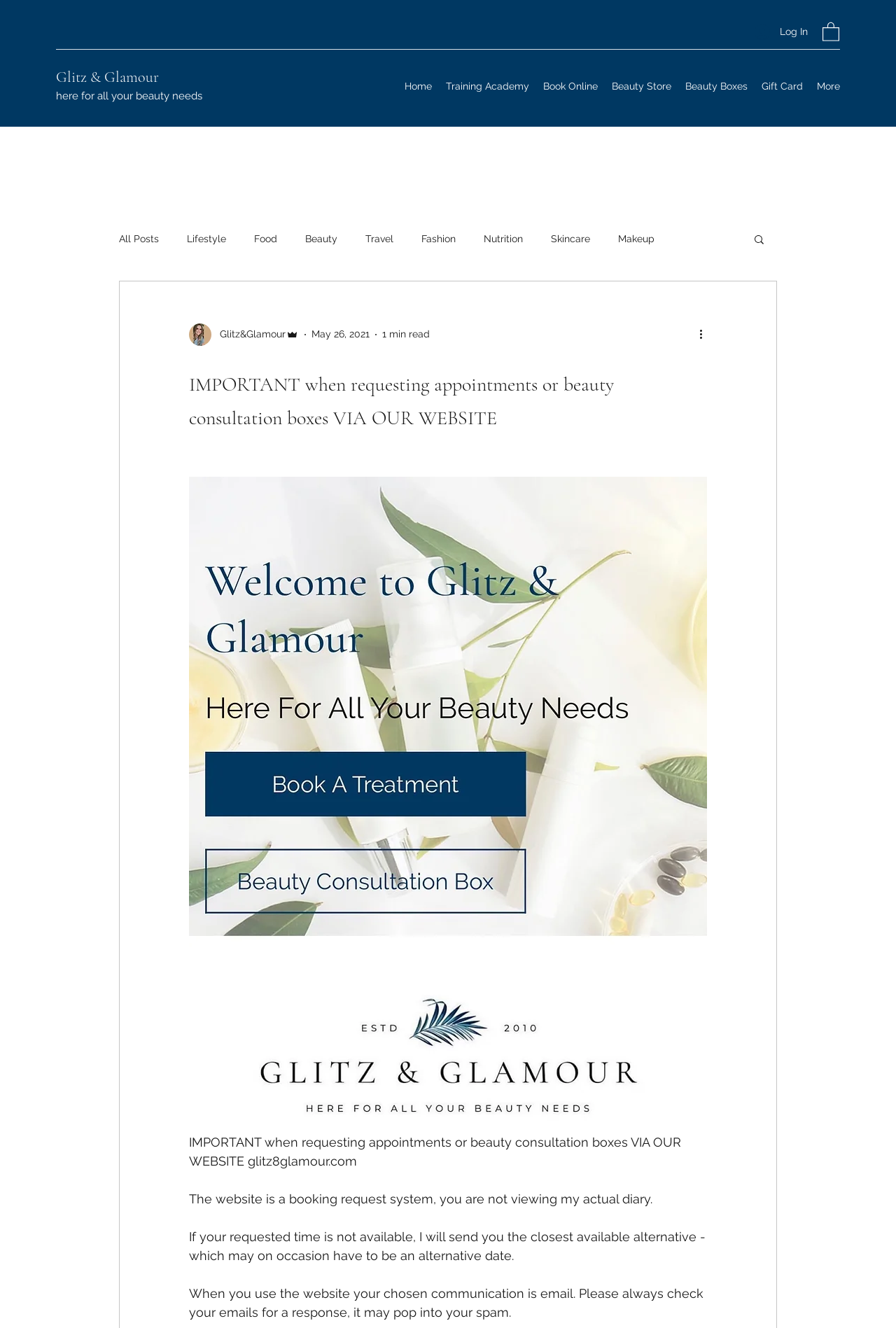Generate a thorough caption that explains the contents of the webpage.

The webpage is a booking request system for a beauty-related business, Glitz & Glamour. At the top right corner, there are two buttons, "Log In" and another button with no text, accompanied by small images. Below these buttons, there is a link to the website's homepage, "Glitz & Glamour", followed by a brief description, "here for all your beauty needs".

The main navigation menu is located in the middle of the top section, with links to "Home", "Training Academy", "Book Online", "Beauty Store", "Beauty Boxes", "Gift Card", and "More". Below this menu, there is a secondary navigation menu for the blog section, with links to various categories such as "All Posts", "Lifestyle", "Food", "Beauty", and others.

On the left side of the page, there is a profile section with a writer's picture, followed by the website's name, "Glitz&Glamour", and the admin's name. Below this section, there is a post with a heading that matches the meta description, "IMPORTANT when requesting appointments or beauty consultation boxes VIA OUR WEBSITE". The post contains a brief description of the website's booking system and some instructions for users.

At the top right corner of the post, there is a "More actions" button, and below the post, there is a "Search" button accompanied by a small image. The webpage has a total of 7 buttons, 5 images, and 24 links.